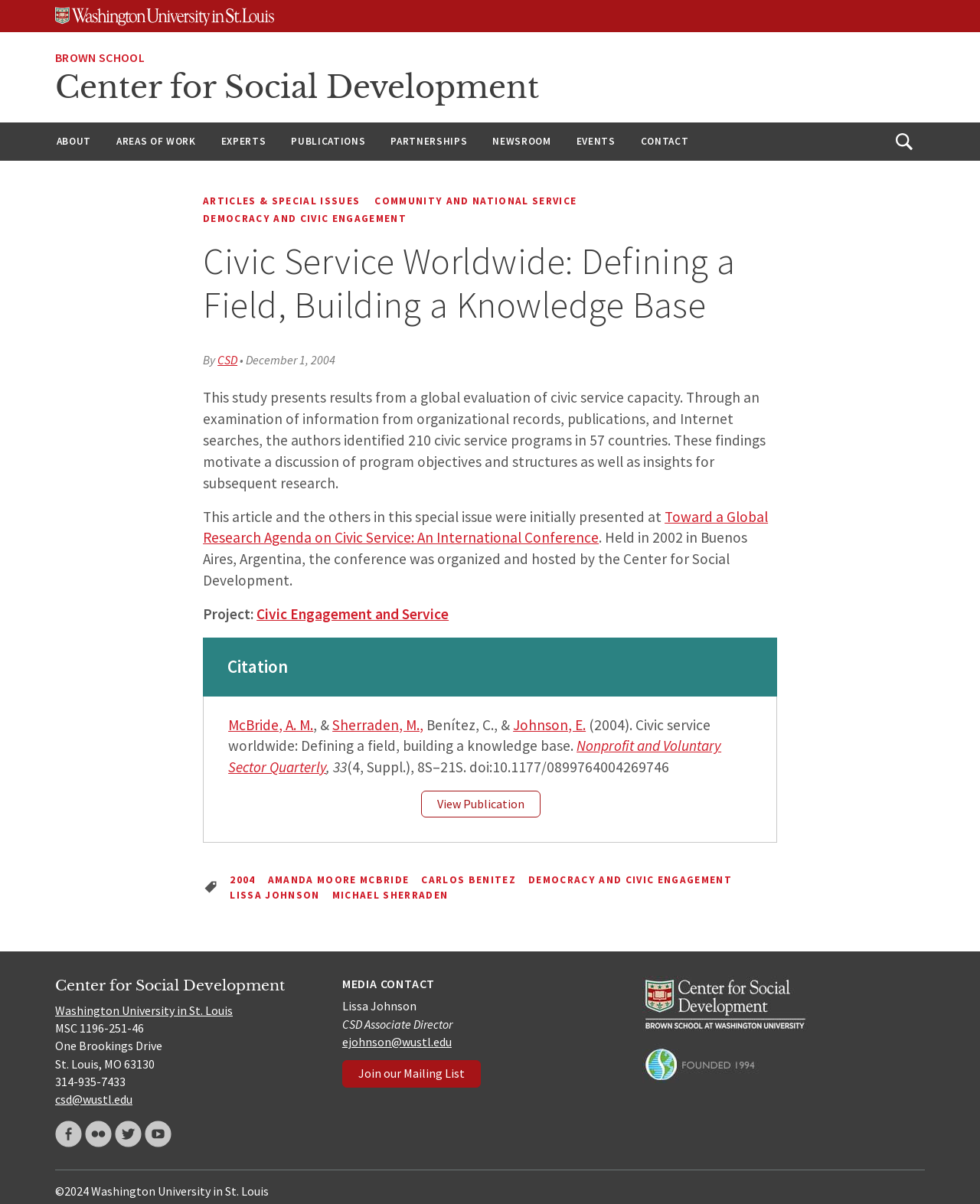Find the bounding box coordinates of the clickable area that will achieve the following instruction: "View your cart".

None